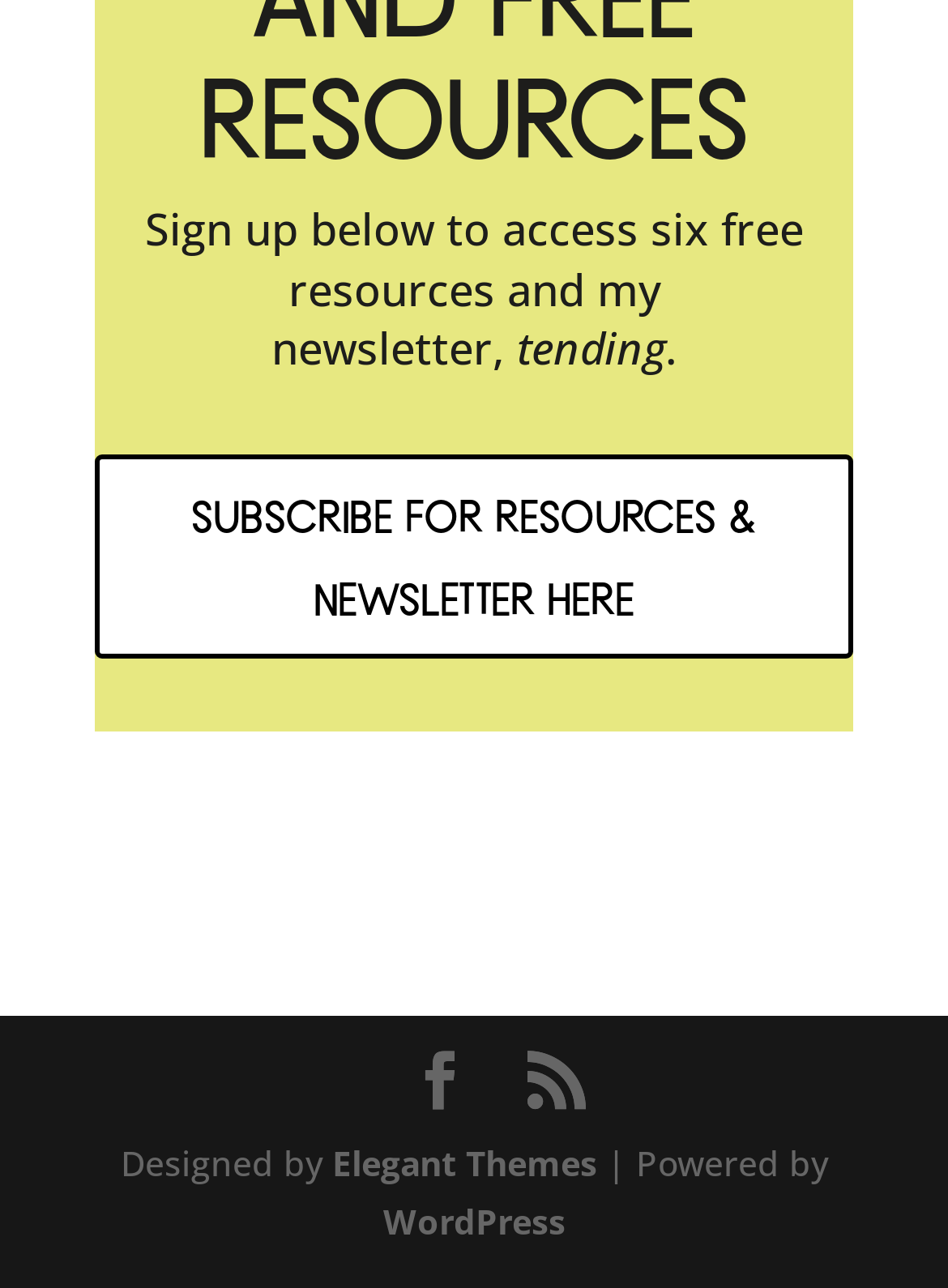Identify the bounding box coordinates for the UI element described by the following text: "Elegant Themes". Provide the coordinates as four float numbers between 0 and 1, in the format [left, top, right, bottom].

[0.35, 0.885, 0.629, 0.921]